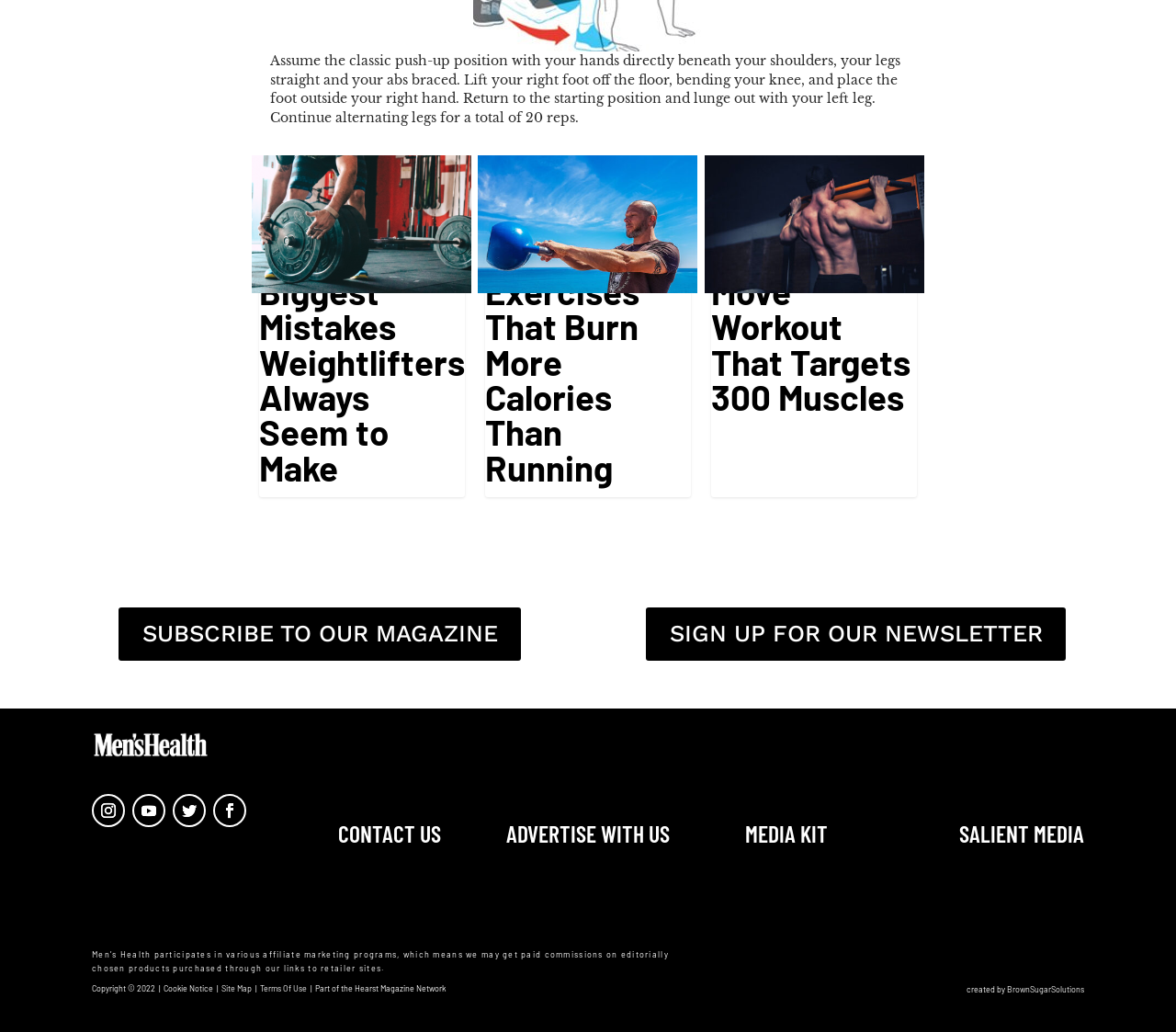What is the purpose of the links at the bottom of the webpage? From the image, respond with a single word or brief phrase.

Site information and terms